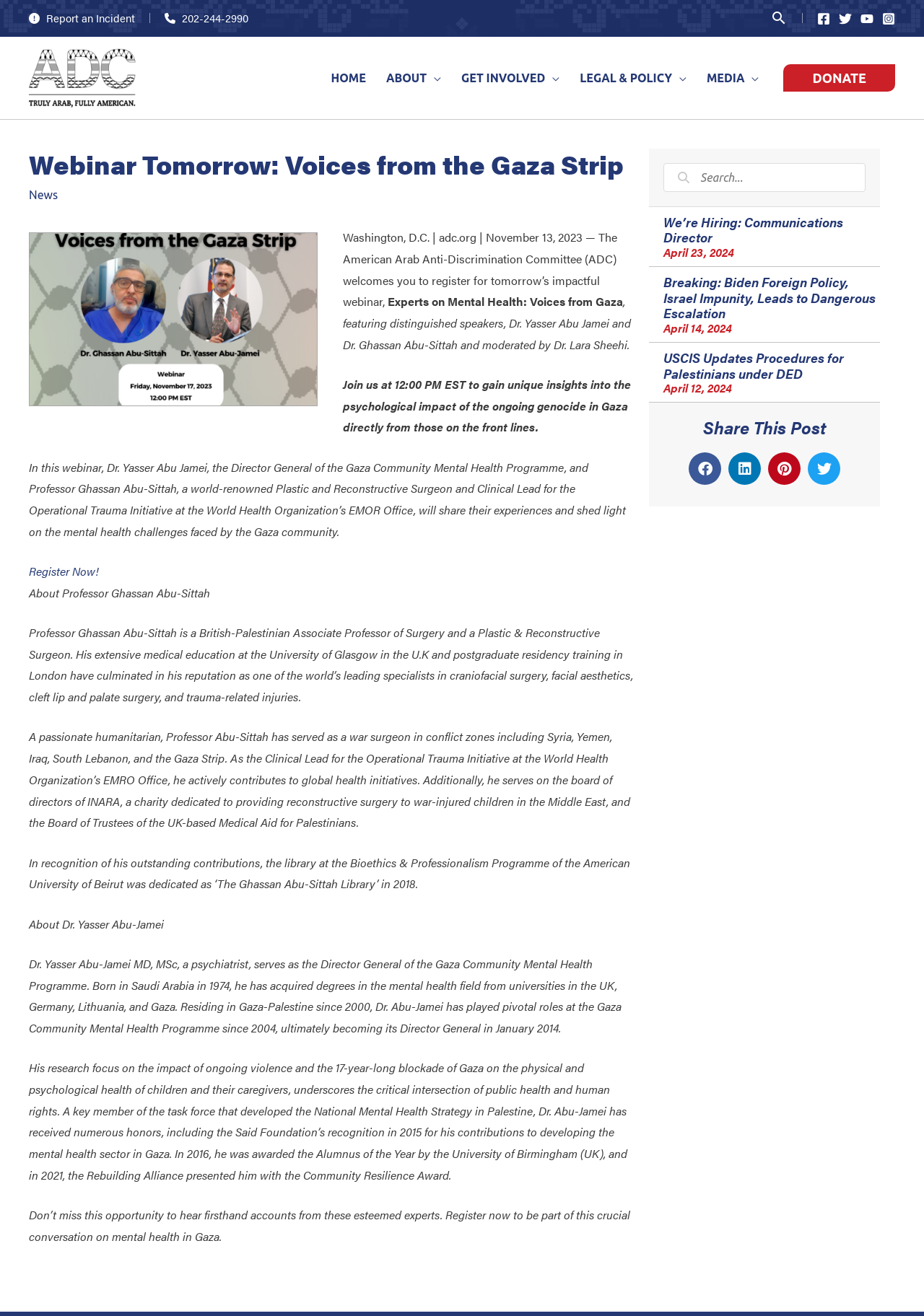Please find the bounding box coordinates of the element that needs to be clicked to perform the following instruction: "Read about Dr. Yasser Abu Jamei". The bounding box coordinates should be four float numbers between 0 and 1, represented as [left, top, right, bottom].

[0.031, 0.695, 0.177, 0.708]